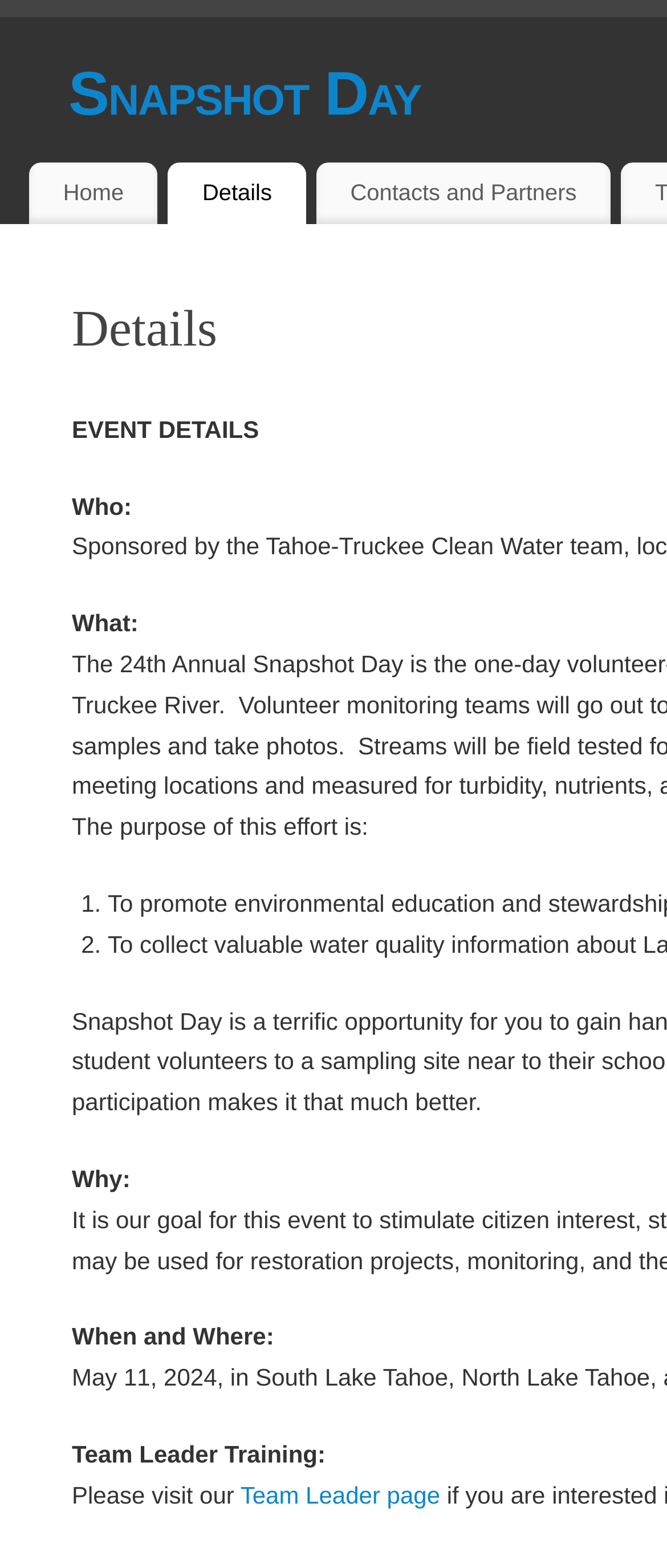Review the image closely and give a comprehensive answer to the question: How many list markers are there?

I found the answer by looking at the ListMarker elements. There are two ListMarker elements, one with the text '1.' and another with the text '2.'. They are located at [0.122, 0.564, 0.162, 0.59] and [0.122, 0.59, 0.162, 0.616] respectively.